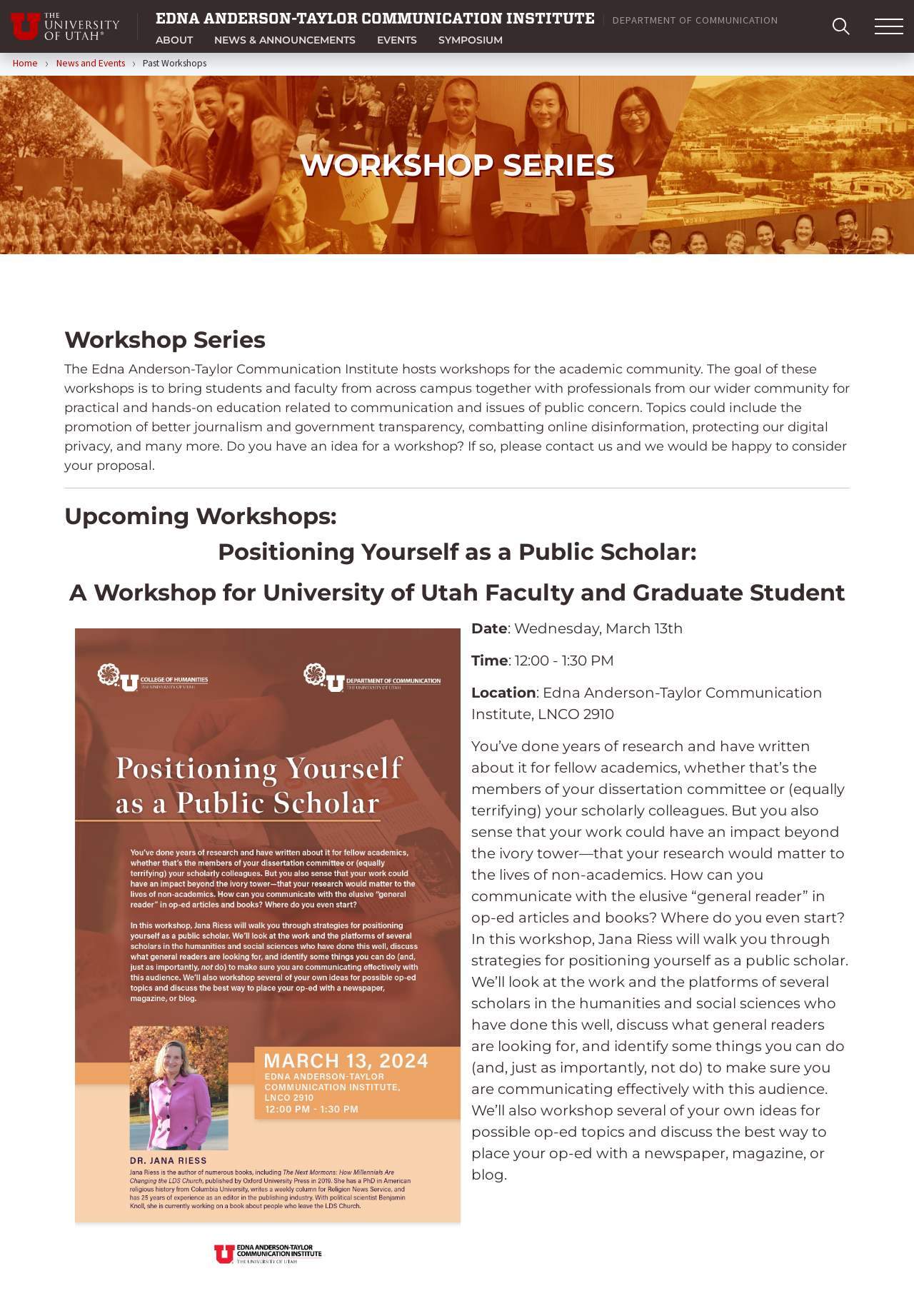What is the topic of the upcoming workshop?
Answer the question using a single word or phrase, according to the image.

Positioning Yourself as a Public Scholar